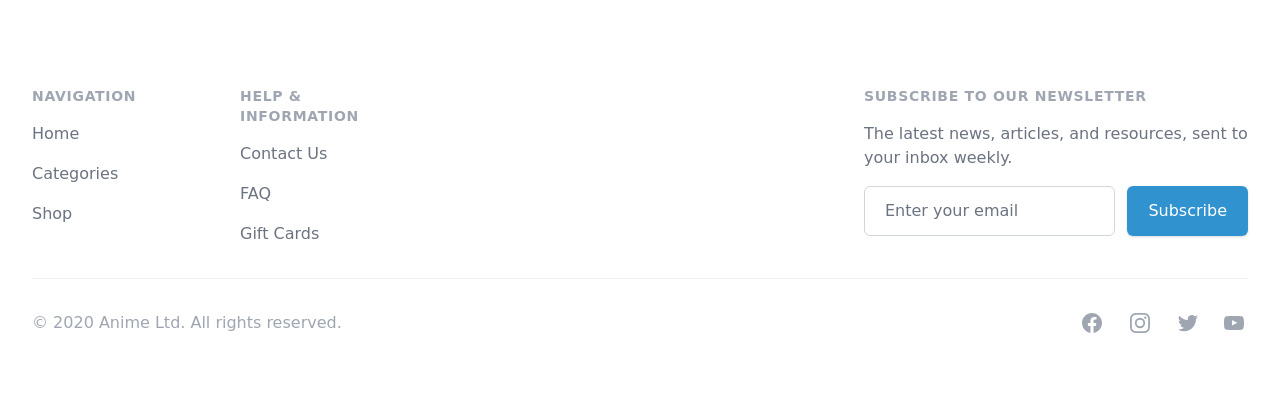Based on the image, give a detailed response to the question: What is the 'Gift Cards' link related to?

The 'Gift Cards' link is located under the 'HELP & INFORMATION' heading, which suggests that it is related to a feature or service provided by the website. Given the context of the website, it is likely that the 'Gift Cards' link is used to purchase gift cards for use on the website or in a related store.